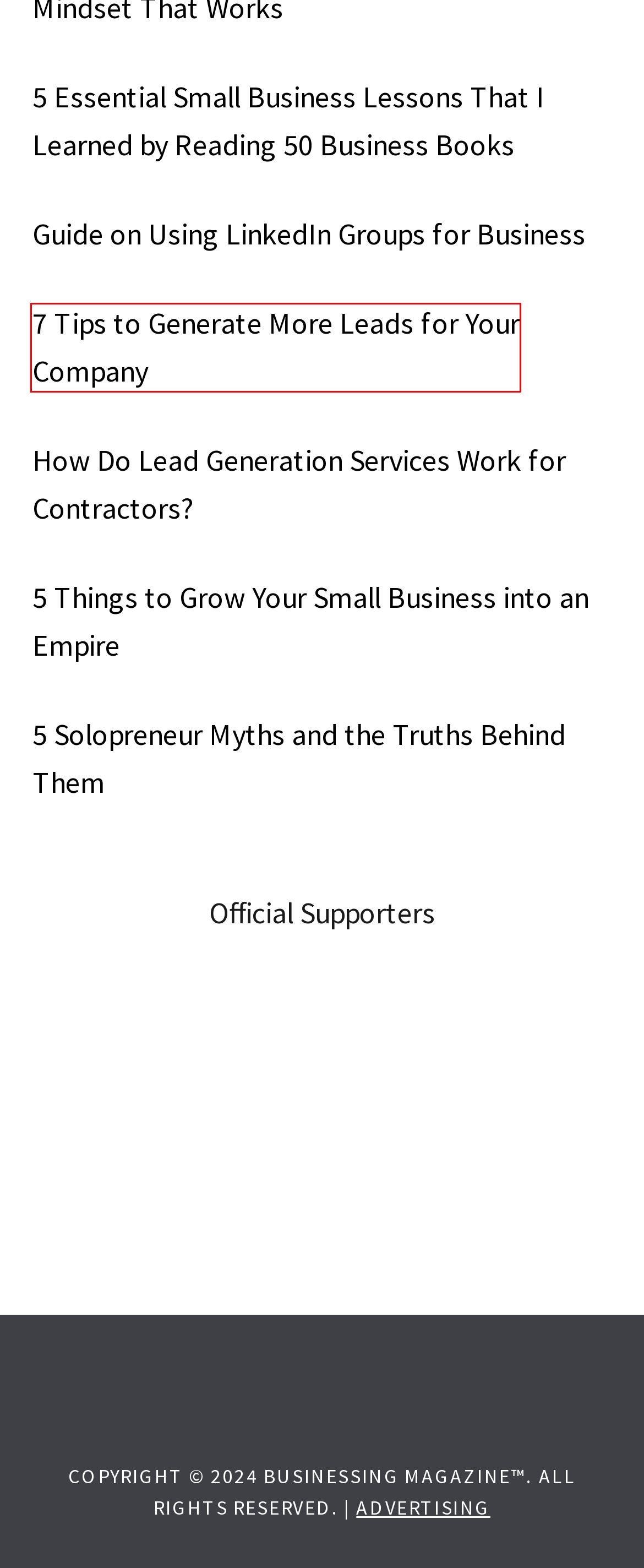Analyze the webpage screenshot with a red bounding box highlighting a UI element. Select the description that best matches the new webpage after clicking the highlighted element. Here are the options:
A. The Complexities of Running an Accommodation Hire Business
B. Top San Diego Home Care For Seniors, CA | Get Golden Care
C. Women’s Clothing | Wear A Conscious Future | Onpost
D. Sales Strategy articles - Businessing
E. eeames communications
F. 7 Tips to Generate More Leads for Your Company
G. Flossy | Affordable Dental Care On Demand
H. #1 Window Replacement San Diego, Replacement Windows

F